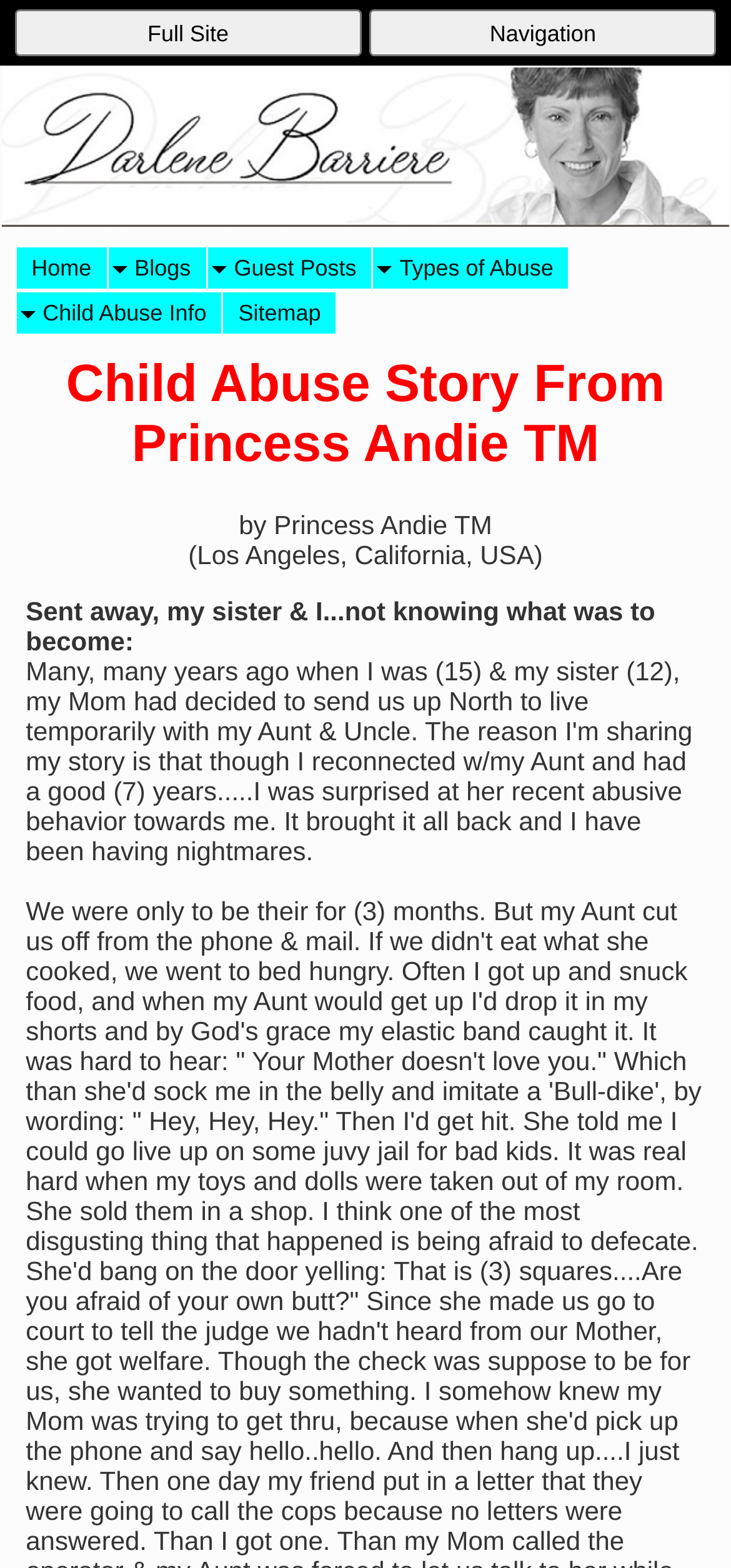Identify and extract the main heading of the webpage.

Child Abuse Story From Princess Andie TM